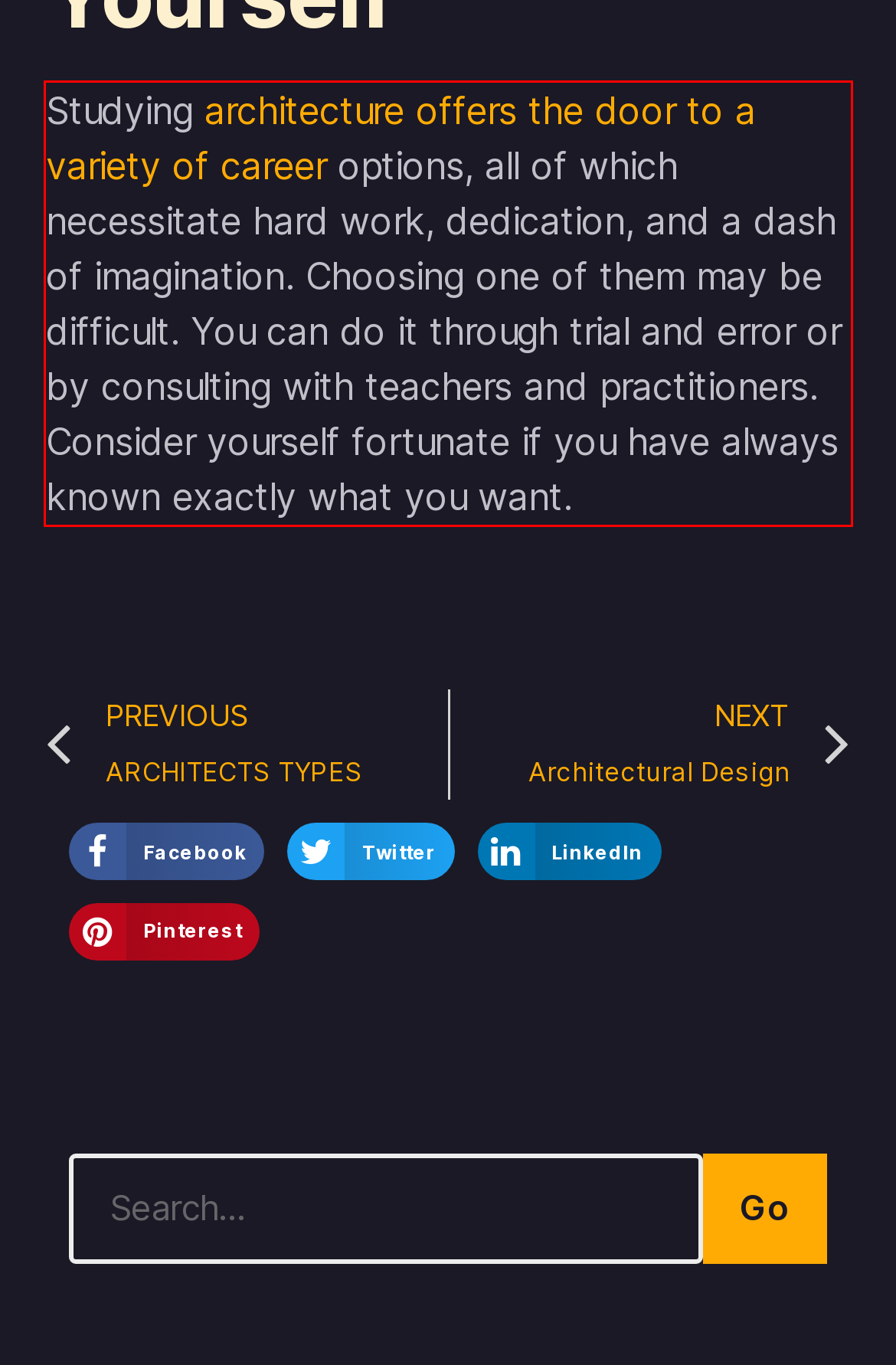Your task is to recognize and extract the text content from the UI element enclosed in the red bounding box on the webpage screenshot.

Studying architecture offers the door to a variety of career options, all of which necessitate hard work, dedication, and a dash of imagination. Choosing one of them may be difficult. You can do it through trial and error or by consulting with teachers and practitioners. Consider yourself fortunate if you have always known exactly what you want.